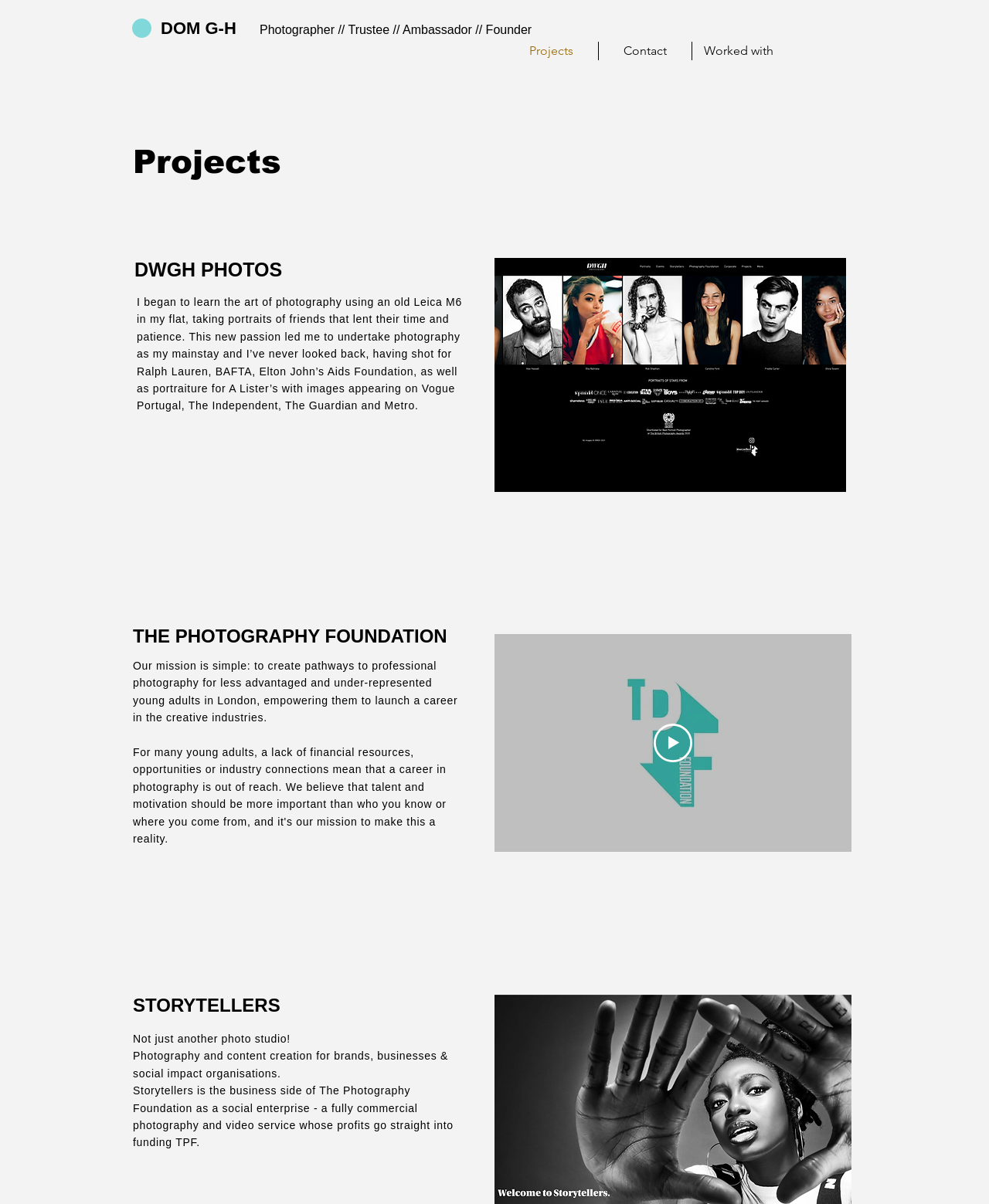Using floating point numbers between 0 and 1, provide the bounding box coordinates in the format (top-left x, top-left y, bottom-right x, bottom-right y). Locate the UI element described here: parent_node: Projects

[0.136, 0.211, 0.292, 0.237]